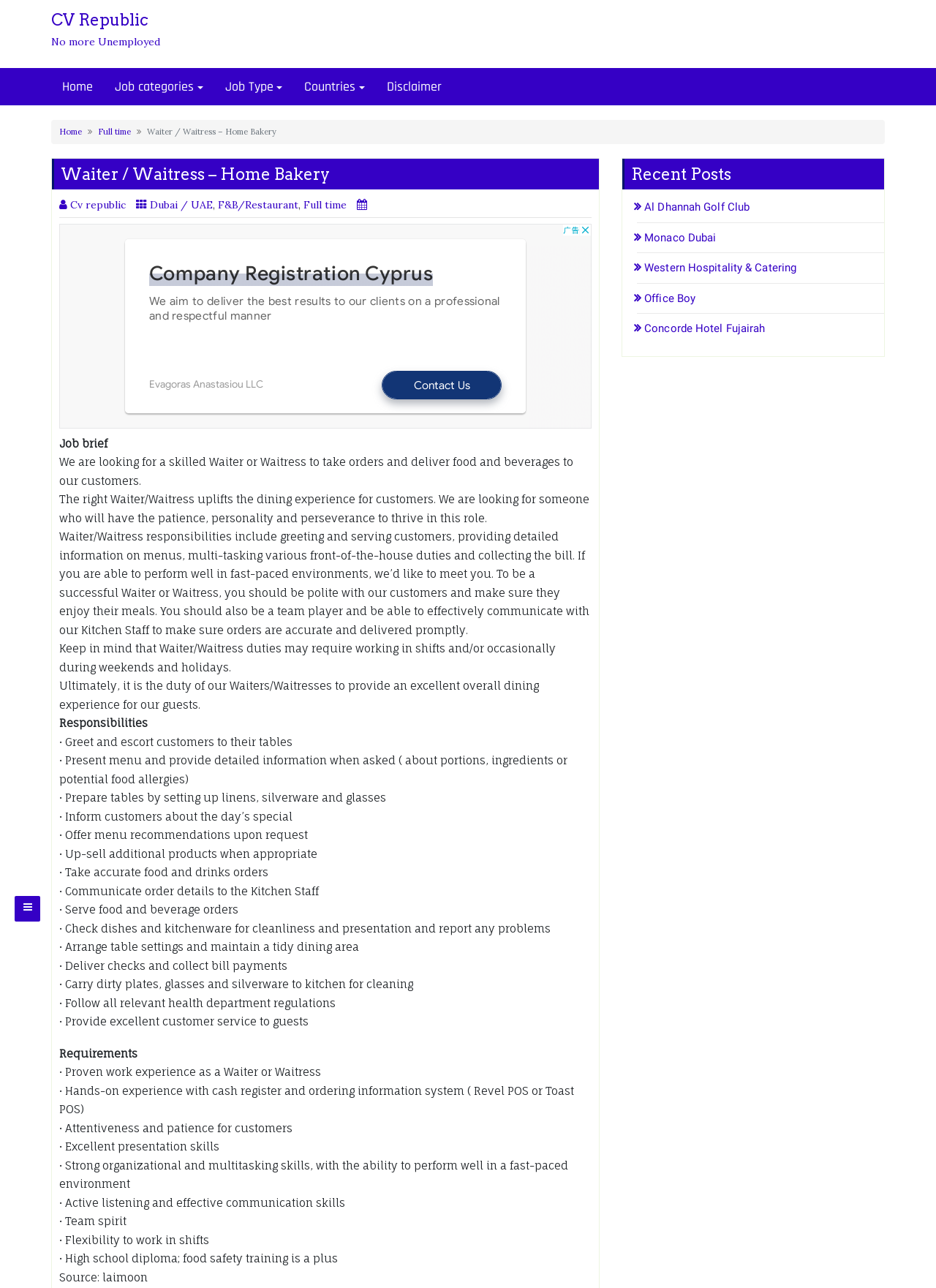Indicate the bounding box coordinates of the clickable region to achieve the following instruction: "Check the 'Recent Posts'."

[0.665, 0.123, 0.945, 0.147]